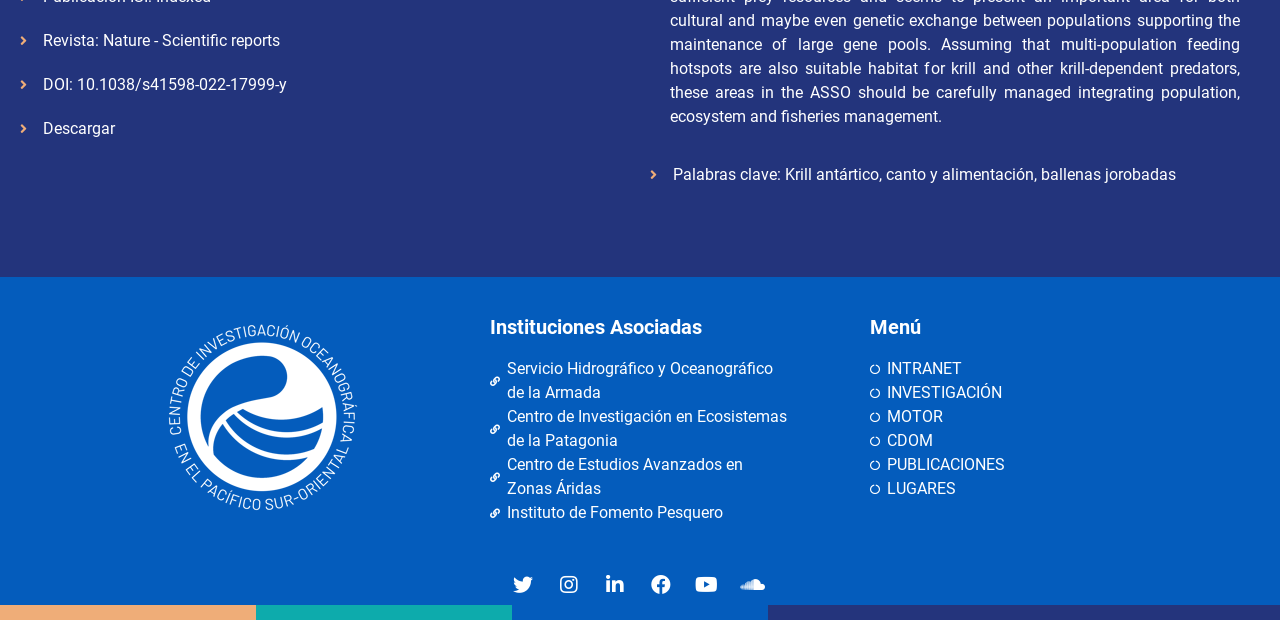Identify the bounding box for the given UI element using the description provided. Coordinates should be in the format (top-left x, top-left y, bottom-right x, bottom-right y) and must be between 0 and 1. Here is the description: DOI: 10.1038/s41598-022-17999-y

[0.016, 0.113, 0.492, 0.151]